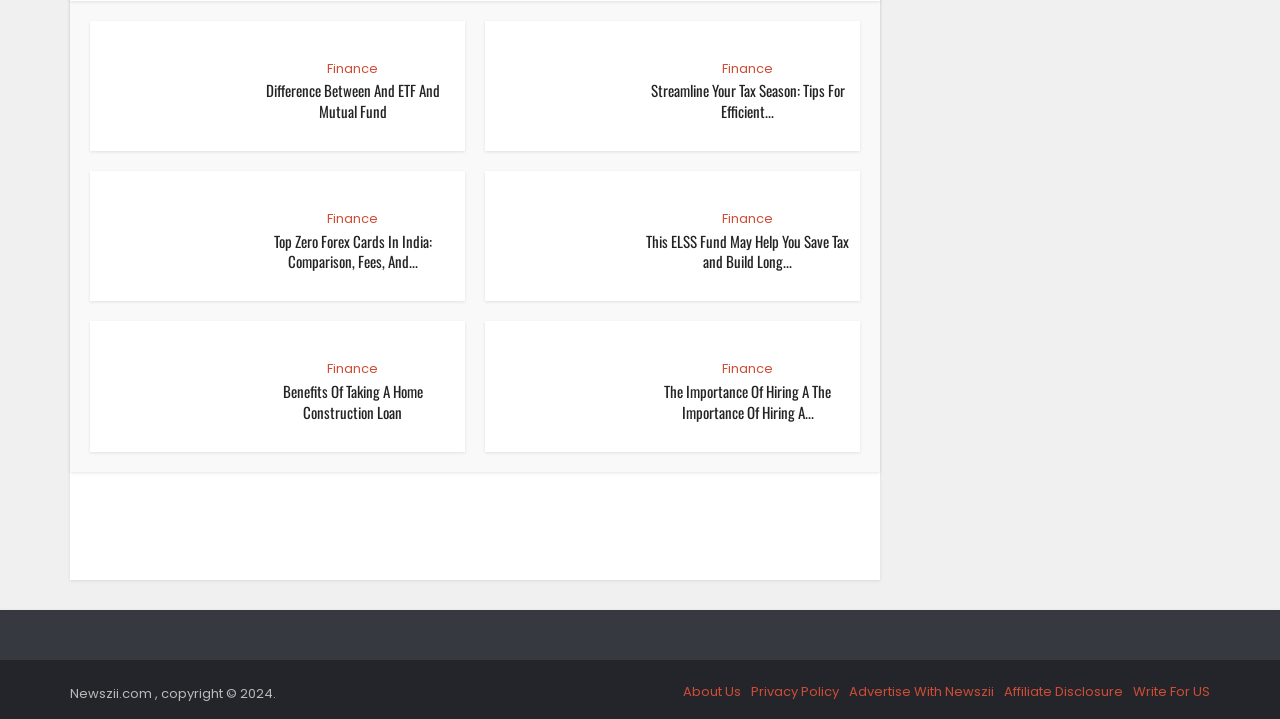Find the bounding box coordinates of the element to click in order to complete the given instruction: "Click on the 'Load More' button."

[0.055, 0.712, 0.688, 0.772]